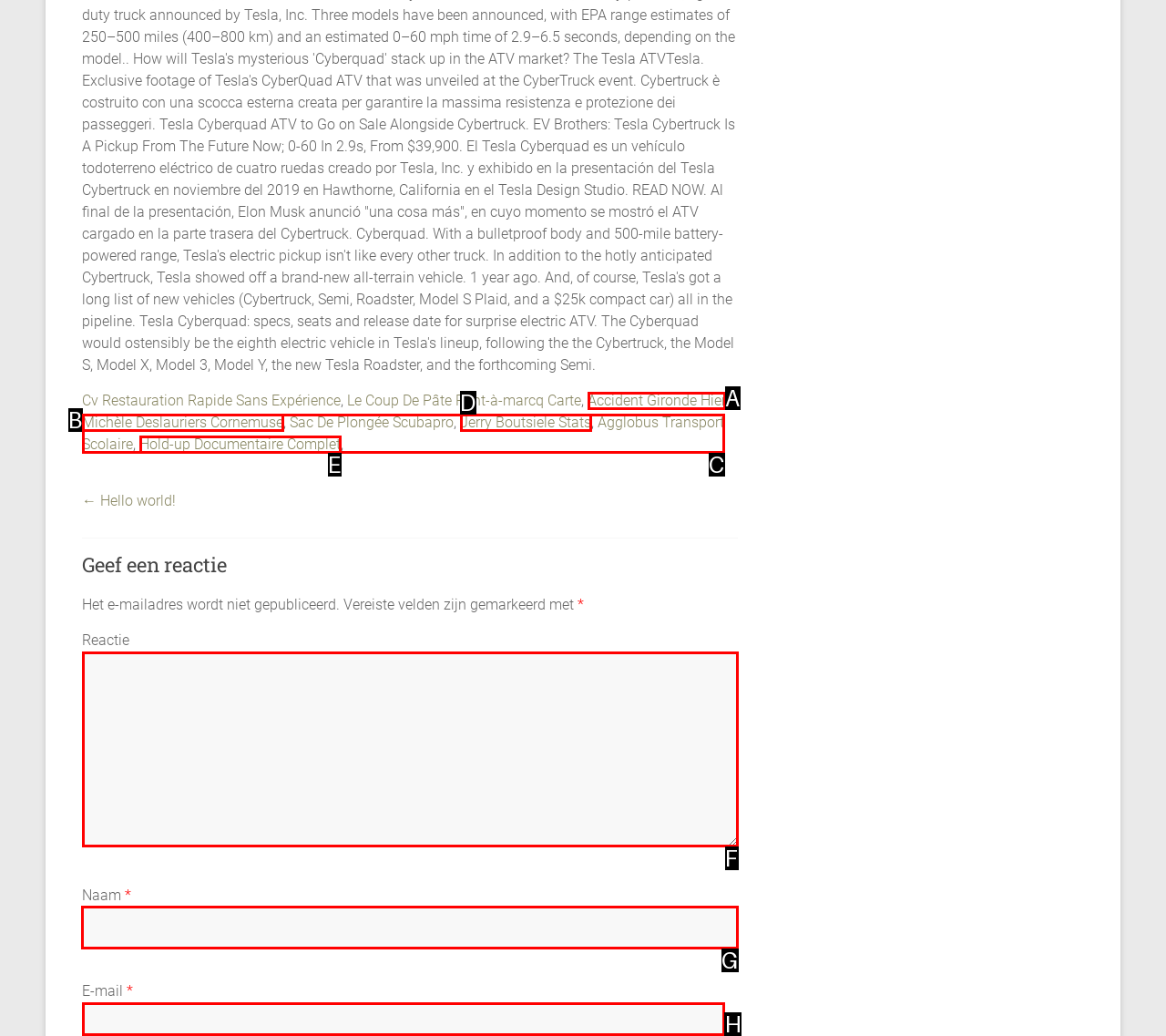Please indicate which HTML element to click in order to fulfill the following task: Fill in your name Respond with the letter of the chosen option.

G